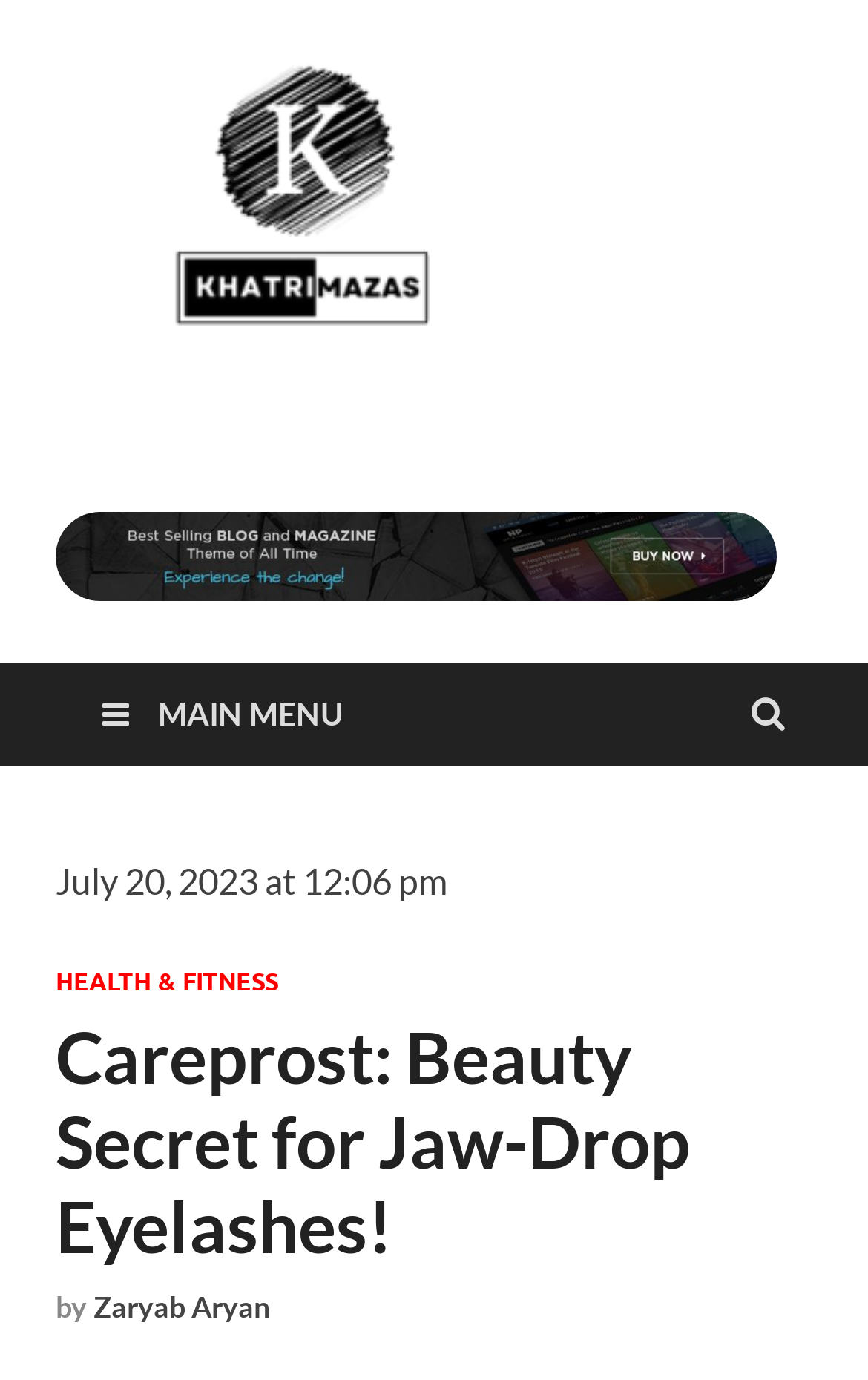Please give a one-word or short phrase response to the following question: 
What is the category of the article?

HEALTH & FITNESS